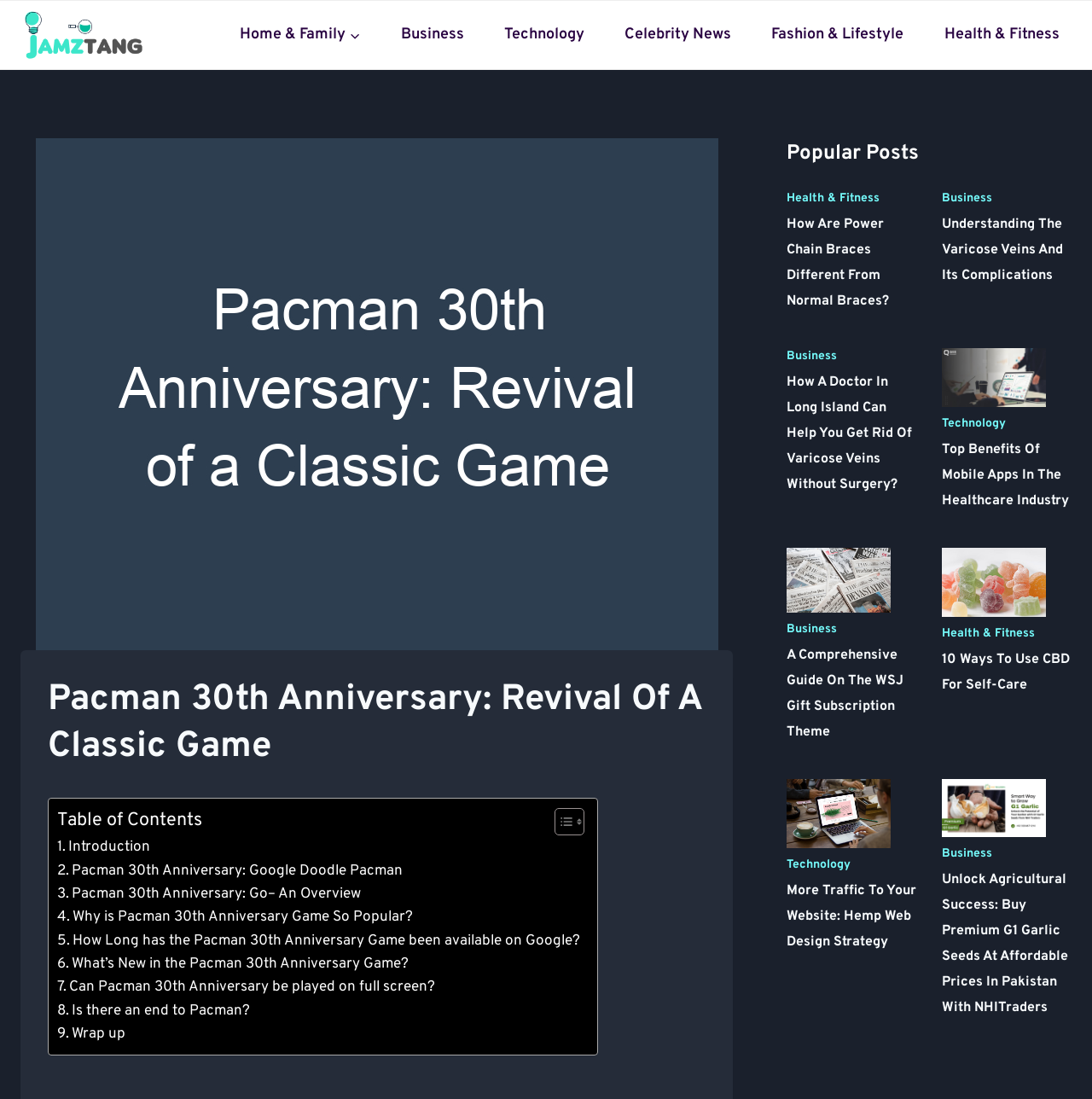Answer the following query concisely with a single word or phrase:
What is the category of the article 'How Are Power Chain Braces Different From Normal Braces?'?

Health & Fitness